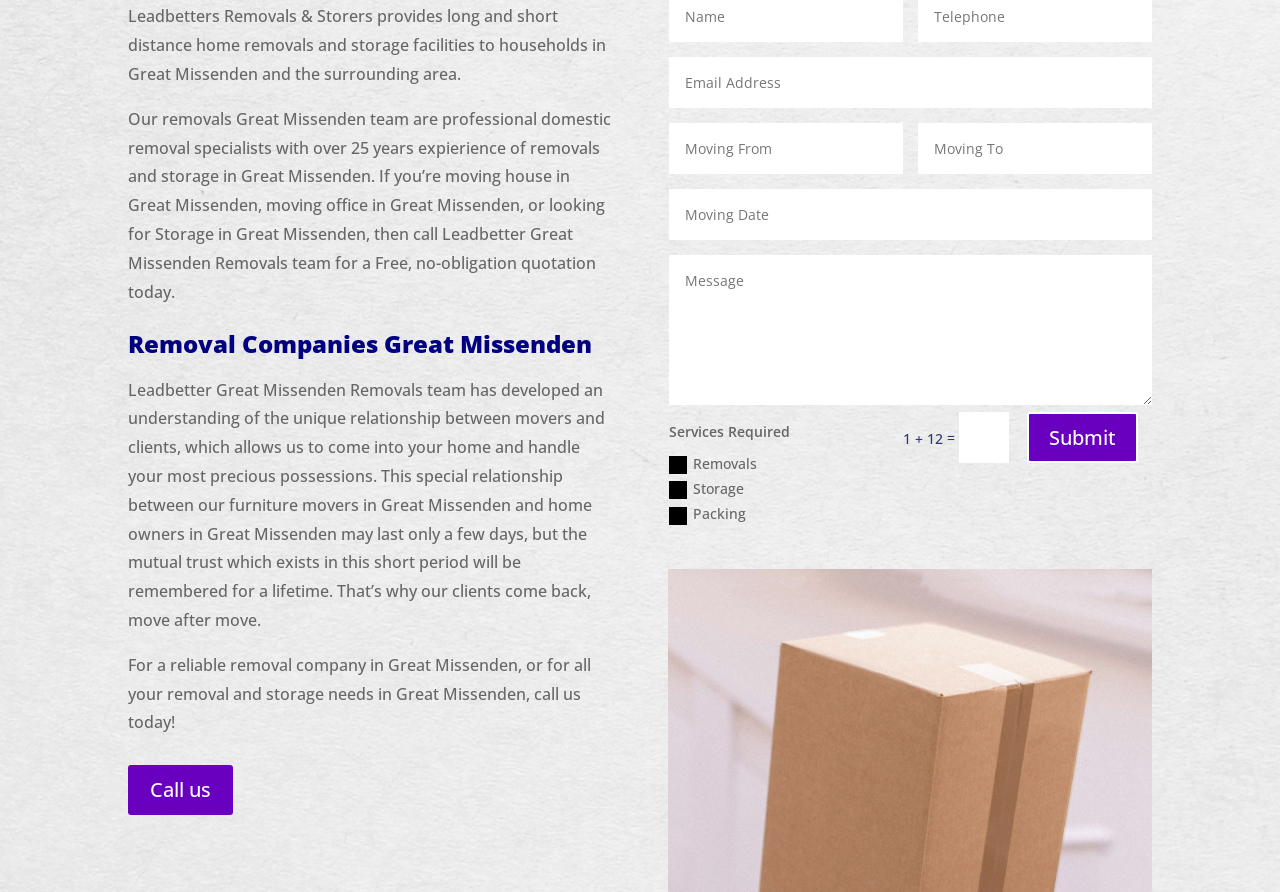Identify the bounding box for the element characterized by the following description: "JOIN OUR MAILING LIST!".

None